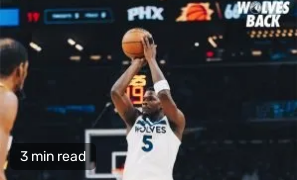How much time is left in the game?
Answer the question with just one word or phrase using the image.

3 minutes